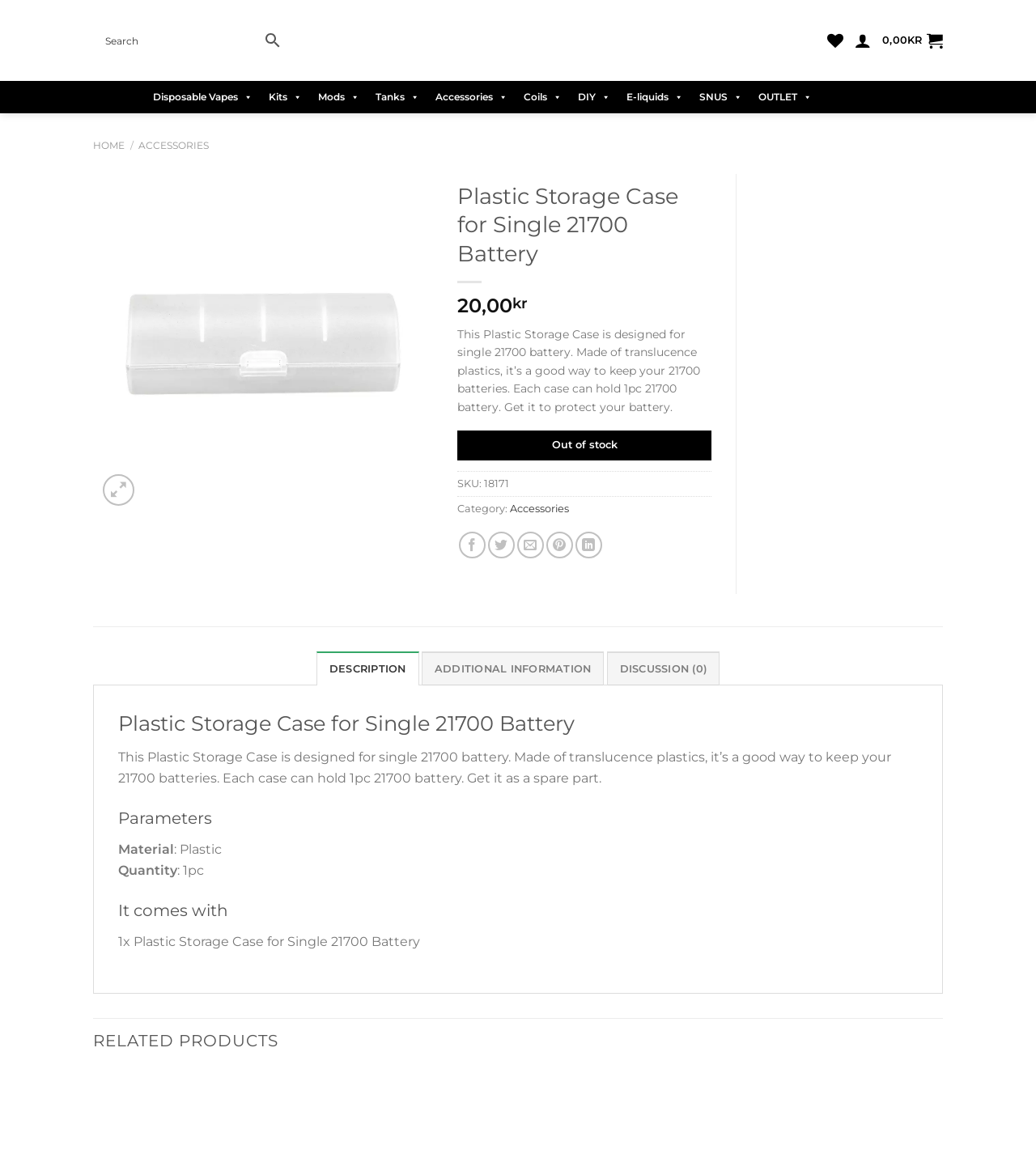Is the product in stock?
Please answer the question with a detailed and comprehensive explanation.

I found that the product is out of stock by looking at the text 'Out of stock' which is located below the product price.